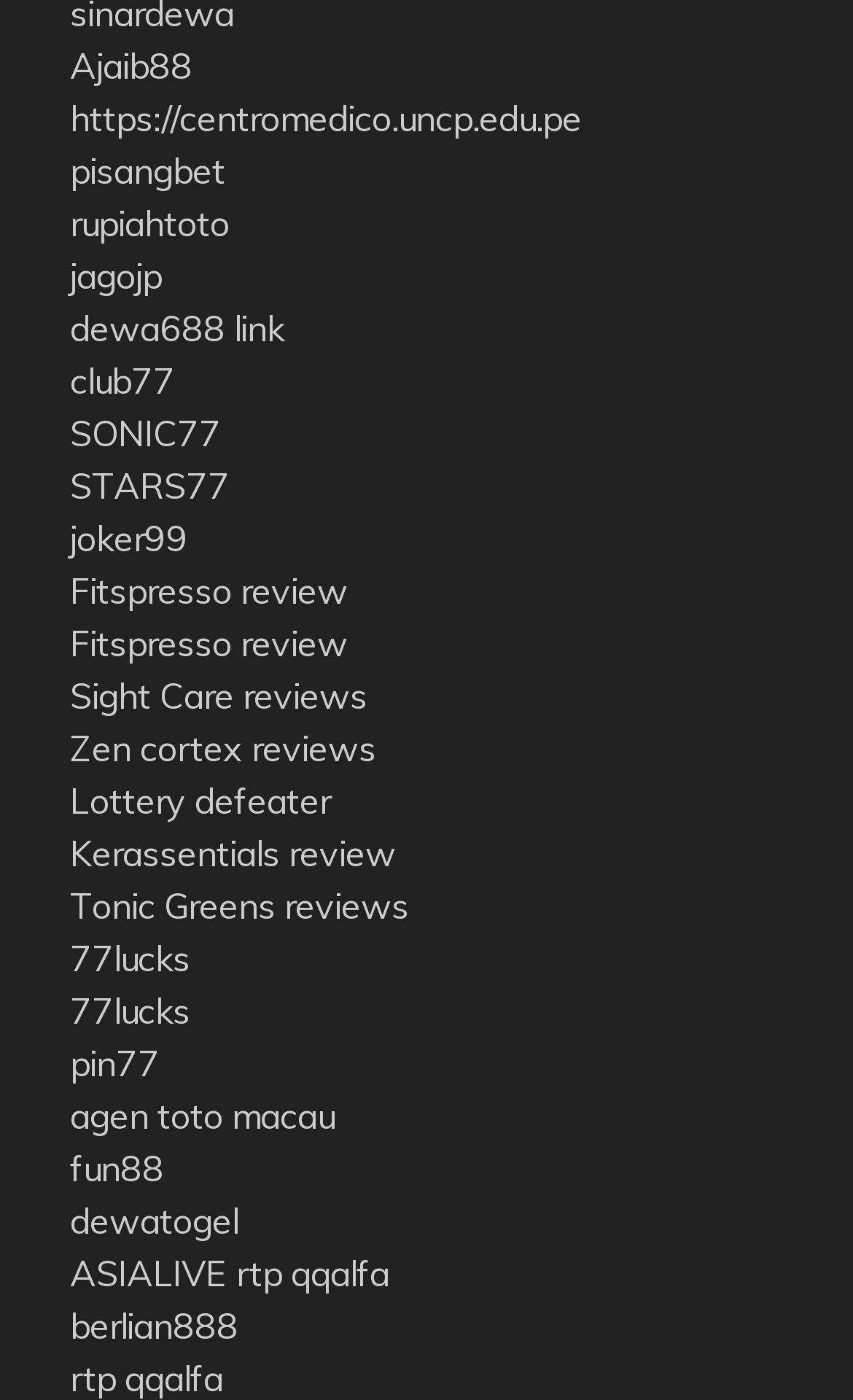Using the provided element description, identify the bounding box coordinates as (top-left x, top-left y, bottom-right x, bottom-right y). Ensure all values are between 0 and 1. Description: agen toto macau

[0.082, 0.781, 0.392, 0.812]